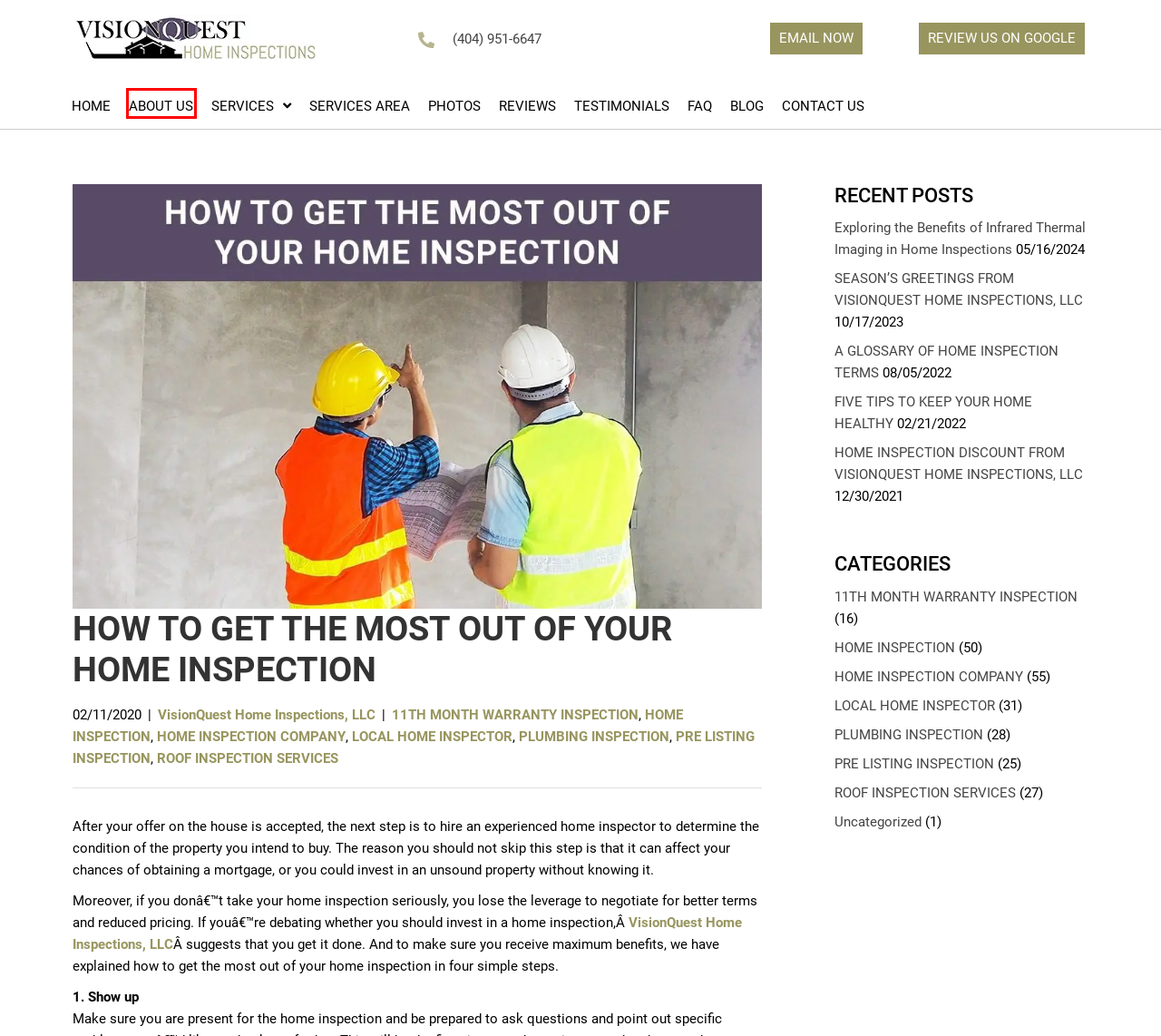You are provided with a screenshot of a webpage highlighting a UI element with a red bounding box. Choose the most suitable webpage description that matches the new page after clicking the element in the bounding box. Here are the candidates:
A. Roof Inspection Services - VisionQuest Home Inspections, LLC
B. About VisionQuest Home Inspections, LLC
C. VisionQuest Home Inspections Blog
D. ROOF INSPECTION SERVICES Archives - VisionQuest Home Inspections, LLC
E. Reviews - VisionQuest Home Inspections, LLC
F. 11TH MONTH WARRANTY INSPECTION Archives - VisionQuest Home Inspections, LLC
G. Home & Property Inspection Company in Acworth, GA | VisionQuest Home Inspections LLC
H. PRE LISTING INSPECTION Archives - VisionQuest Home Inspections, LLC

B